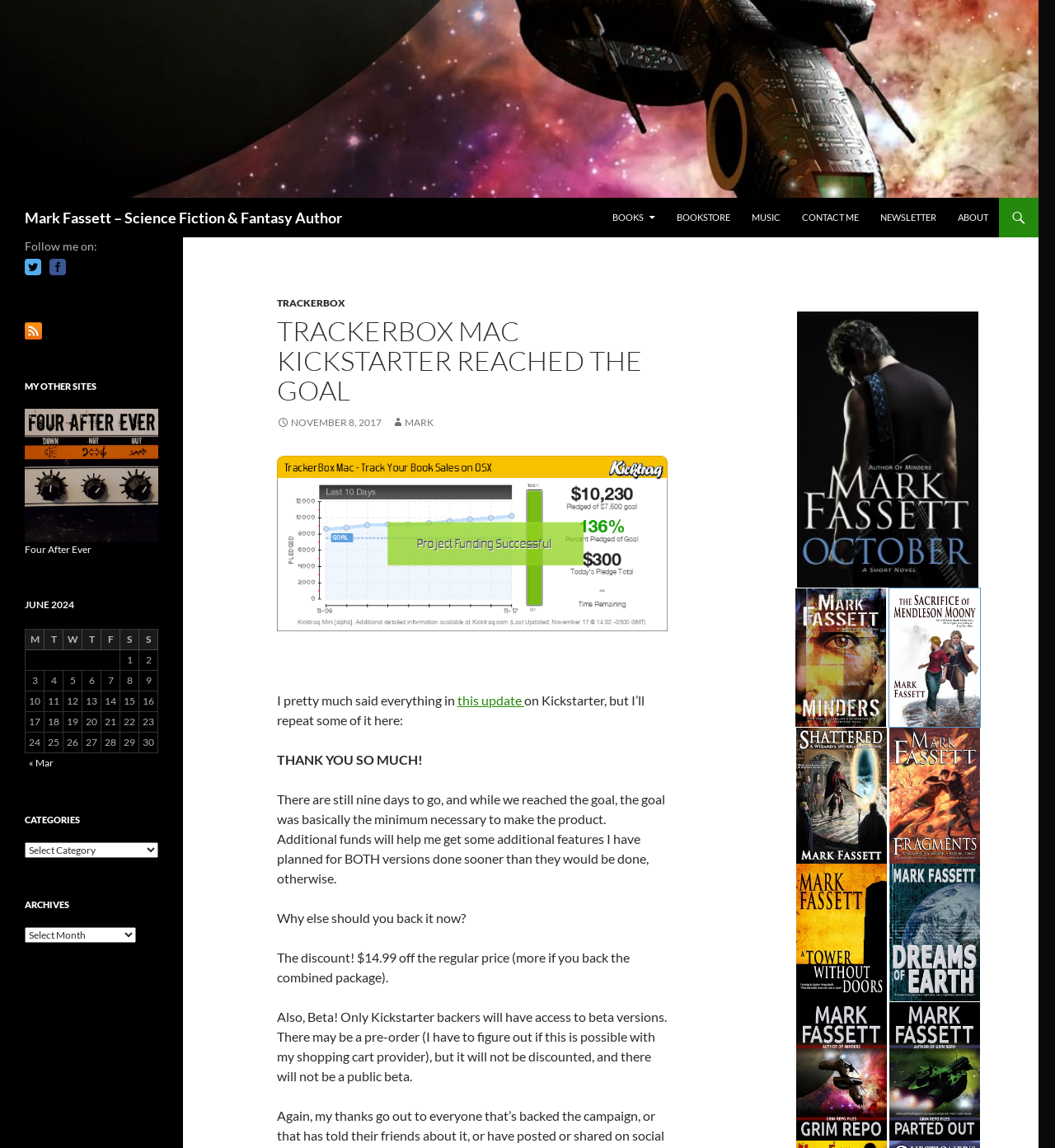Could you find the bounding box coordinates of the clickable area to complete this instruction: "Click the logo"?

None